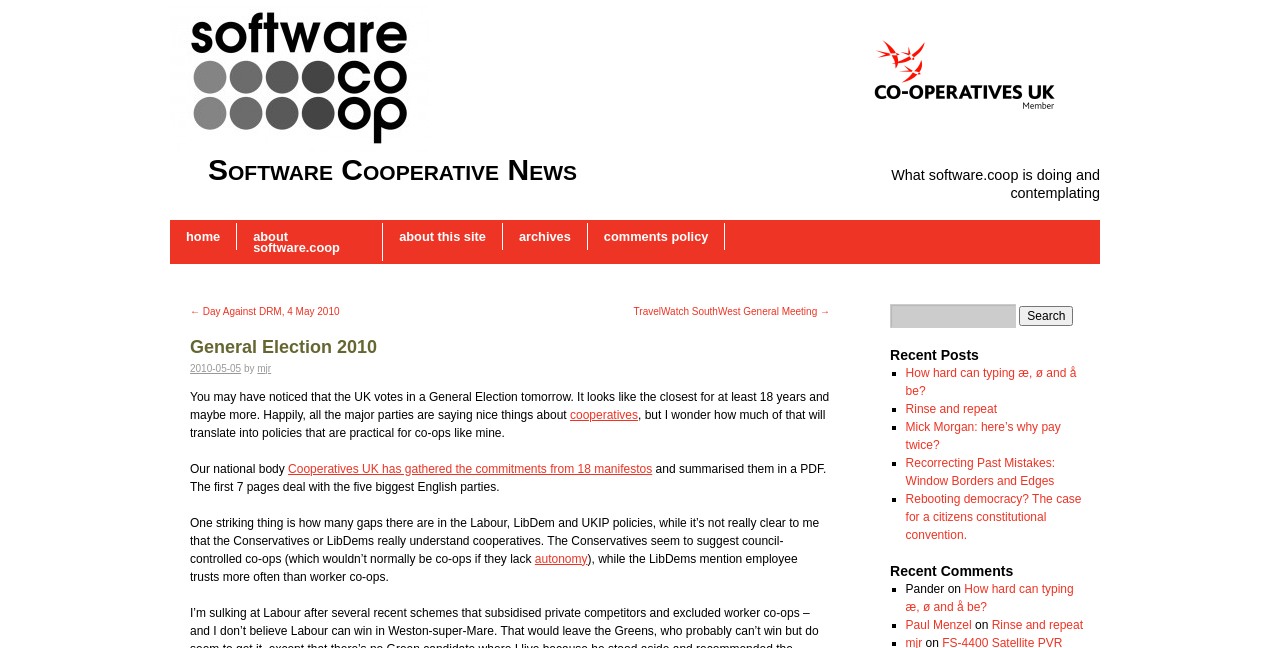Please provide the bounding box coordinates for the element that needs to be clicked to perform the following instruction: "Search for something". The coordinates should be given as four float numbers between 0 and 1, i.e., [left, top, right, bottom].

[0.695, 0.47, 0.852, 0.507]